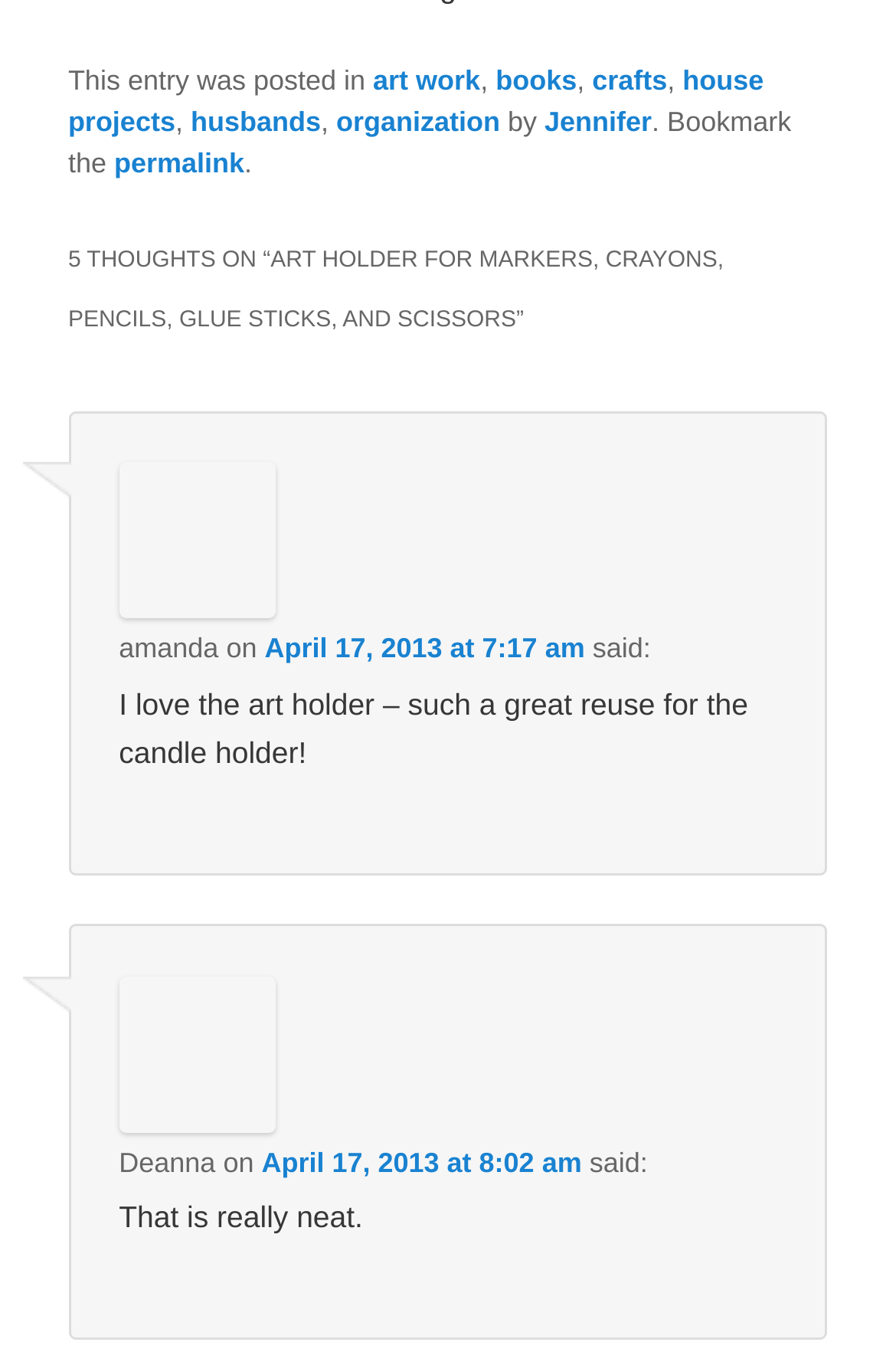Determine the bounding box for the UI element that matches this description: "books".

[0.553, 0.048, 0.644, 0.072]